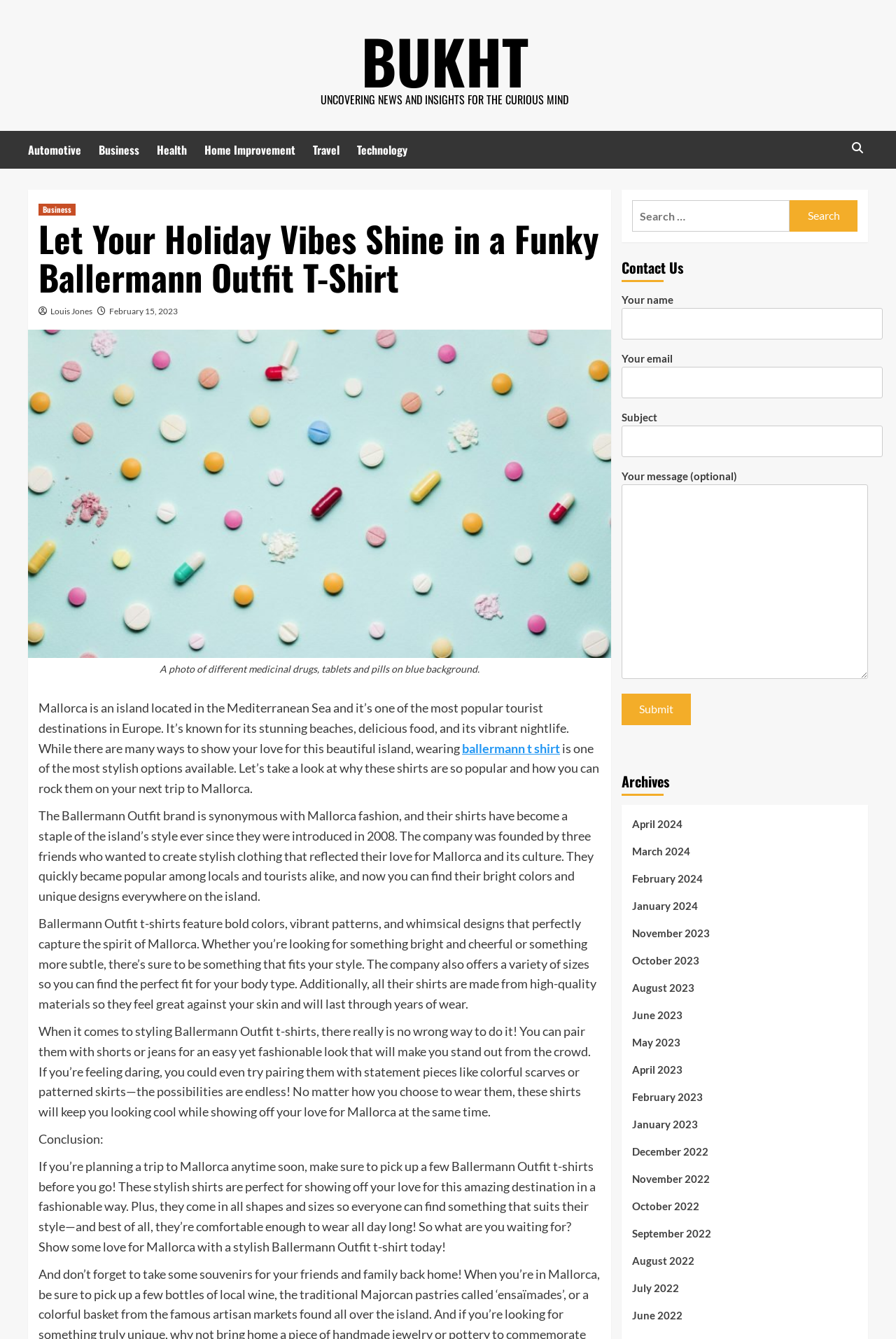Based on the image, provide a detailed and complete answer to the question: 
What is the brand mentioned in the article?

By reading the text 'The Ballermann Outfit brand is synonymous with Mallorca fashion, and their shirts have become a staple of the island’s style ever since they were introduced in 2008.', I can identify the brand mentioned in the article as Ballermann Outfit.